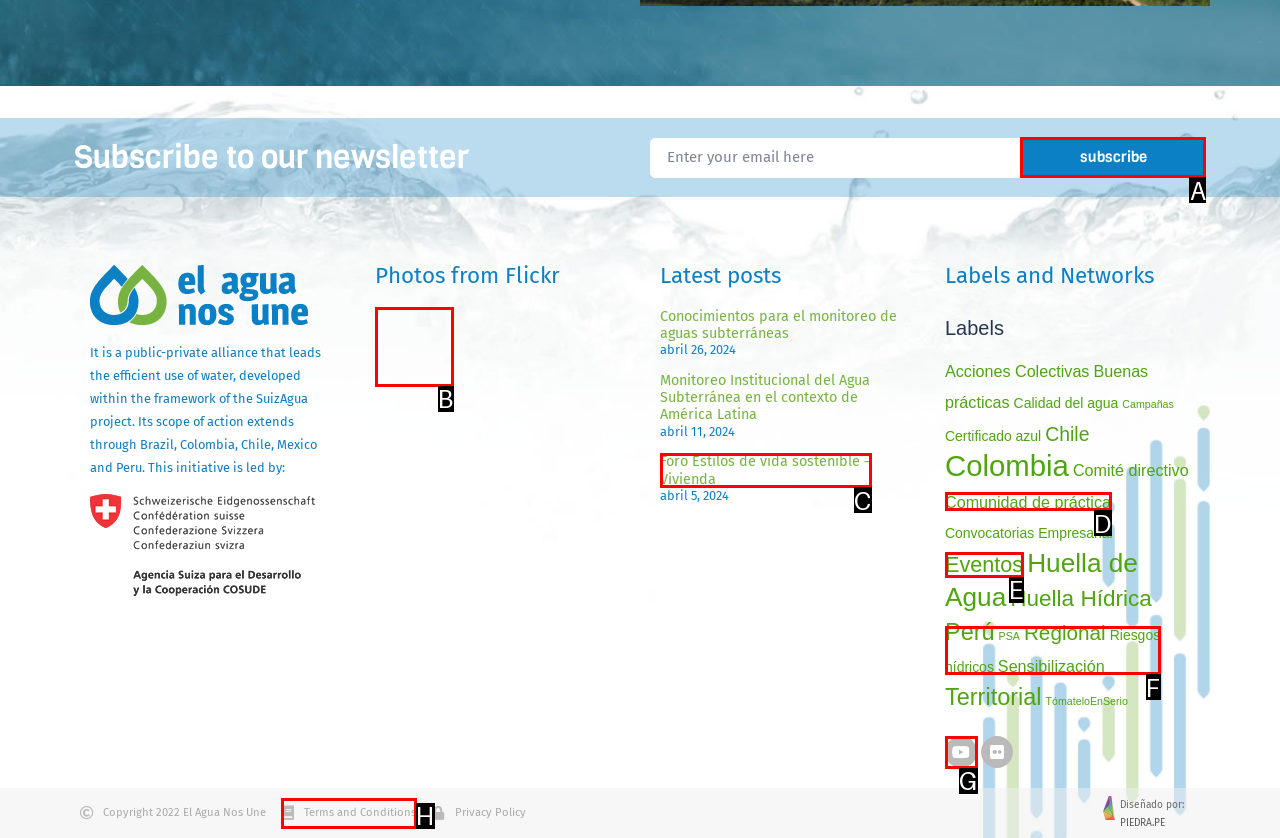Identify the appropriate lettered option to execute the following task: View photos from Flickr
Respond with the letter of the selected choice.

B